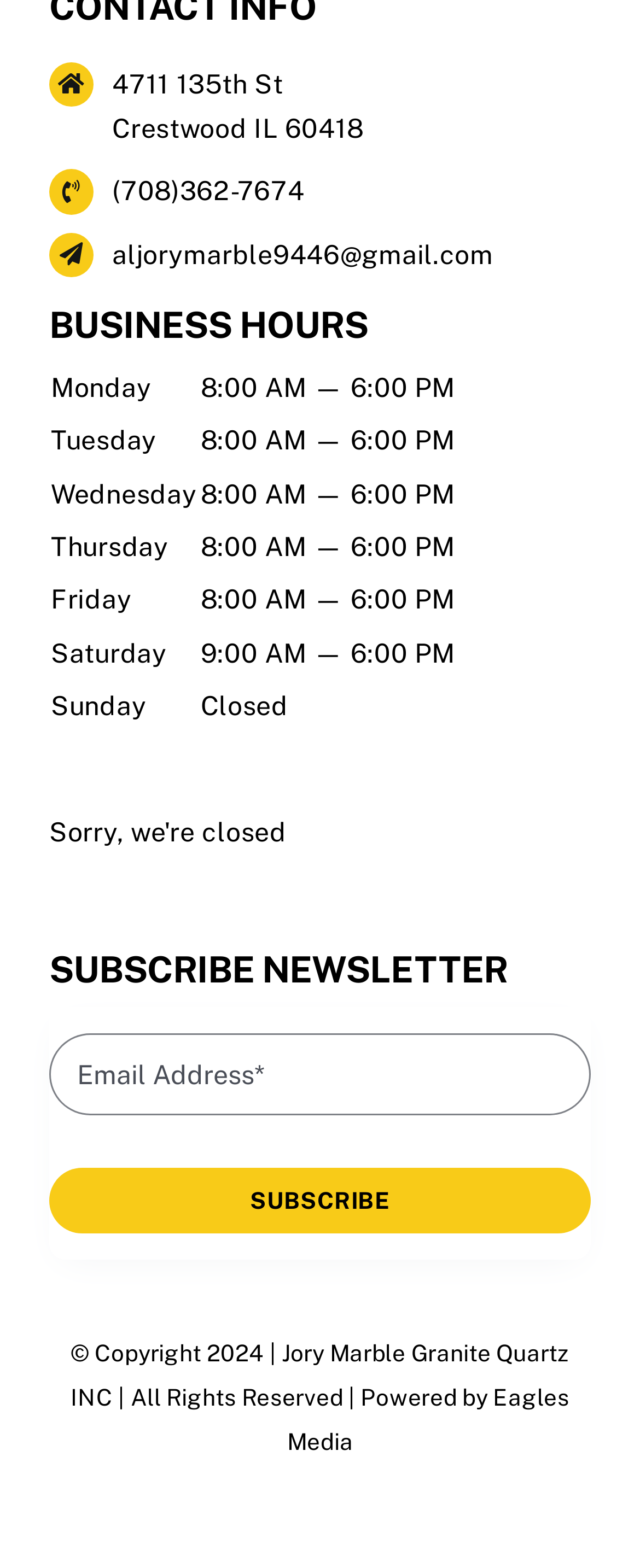What is the address of the business?
Kindly answer the question with as much detail as you can.

The address of the business can be found at the top of the webpage, where it is displayed as '4711 135th St' and 'Crestwood IL 60418' in two separate lines.